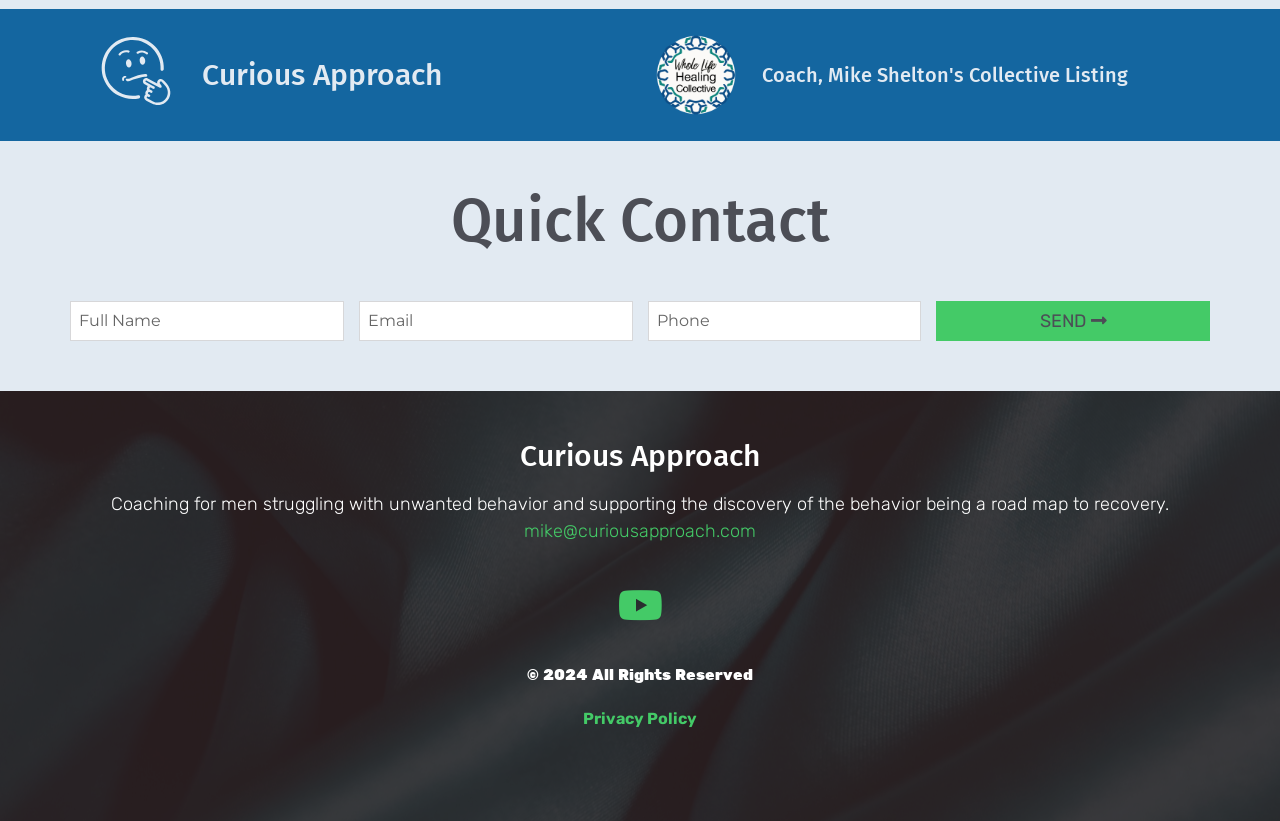Provide your answer in a single word or phrase: 
What is the email address of the coach?

mike@curiousapproach.com